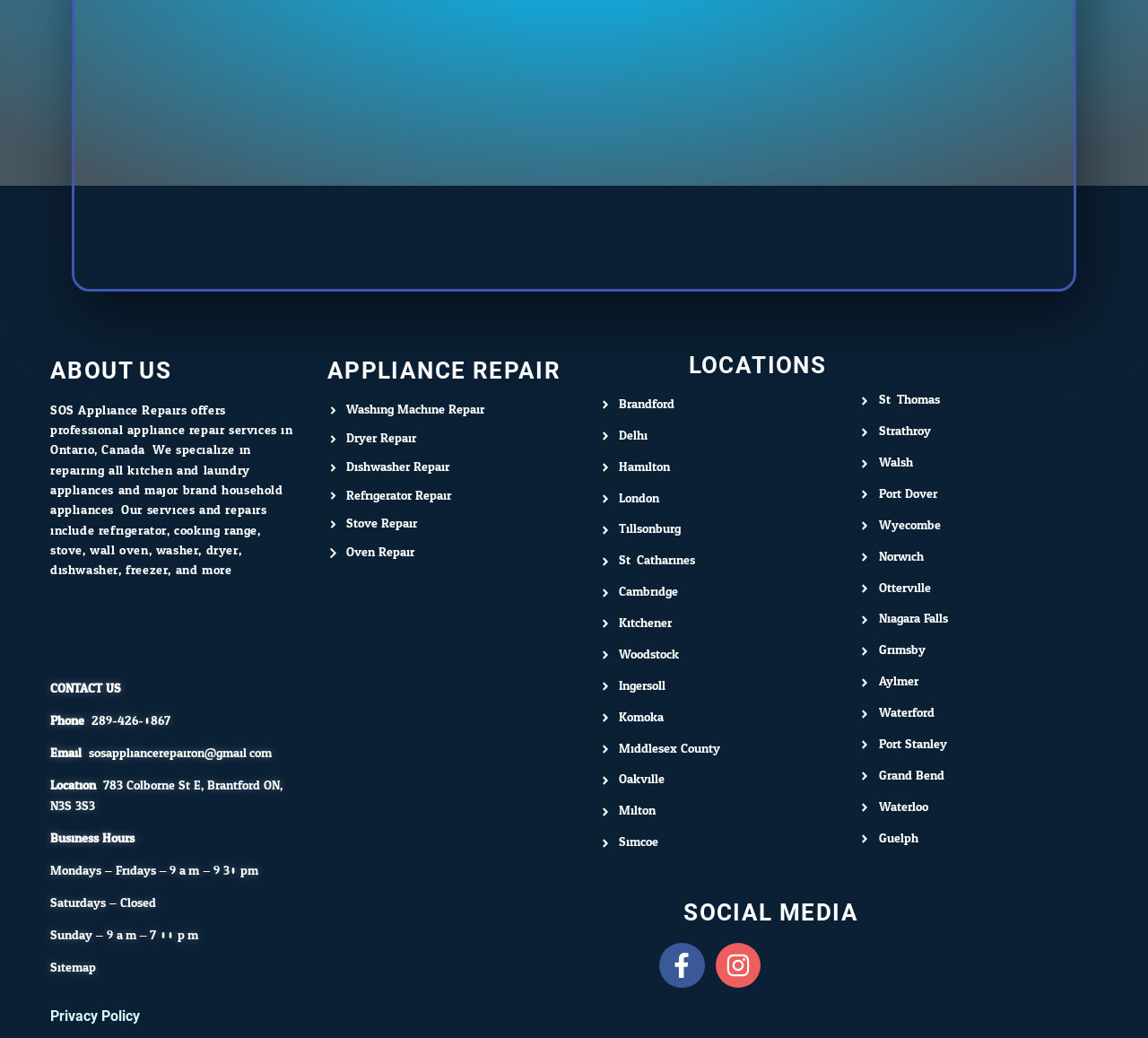Based on the image, provide a detailed response to the question:
What social media platform is represented by the icon with a 'f'?

I found the social media platform by looking at the 'SOCIAL MEDIA' section, where it says 'Facebook-f' next to an icon with a 'f'.